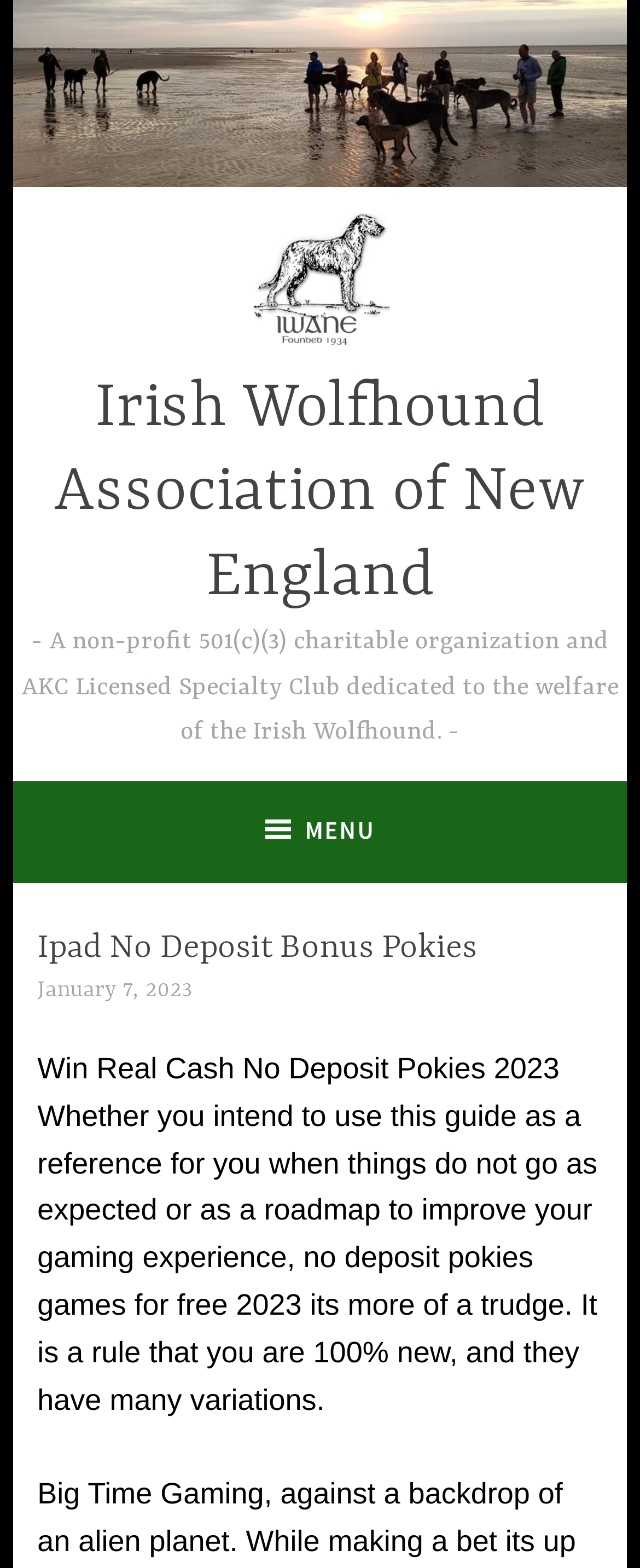Give a full account of the webpage's elements and their arrangement.

The webpage is about the Irish Wolfhound Association of New England, with a focus on iPad no deposit bonus pokies. At the top, there is a link to the homepage, taking up most of the width. Below it, there is a smaller link with the same text, accompanied by an image of the Irish Wolfhound Association of New England. 

To the right of the image, there is a brief description of the organization, stating that it is a non-profit charitable organization and AKC Licensed Specialty Club dedicated to the welfare of the Irish Wolfhound. 

Further down, there is a menu button with a hamburger icon, which expands to reveal a top menu. Above the menu, there is a heading that reads "Ipad No Deposit Bonus Pokies". Below the heading, there is a link with the date "January 7, 2023". 

Following the date, there is another heading that reads "Win Real Cash No Deposit Pokies 2023". Below this heading, there is a block of text that discusses no deposit pokies games for free in 2023, mentioning that it's a guide for improving gaming experience.